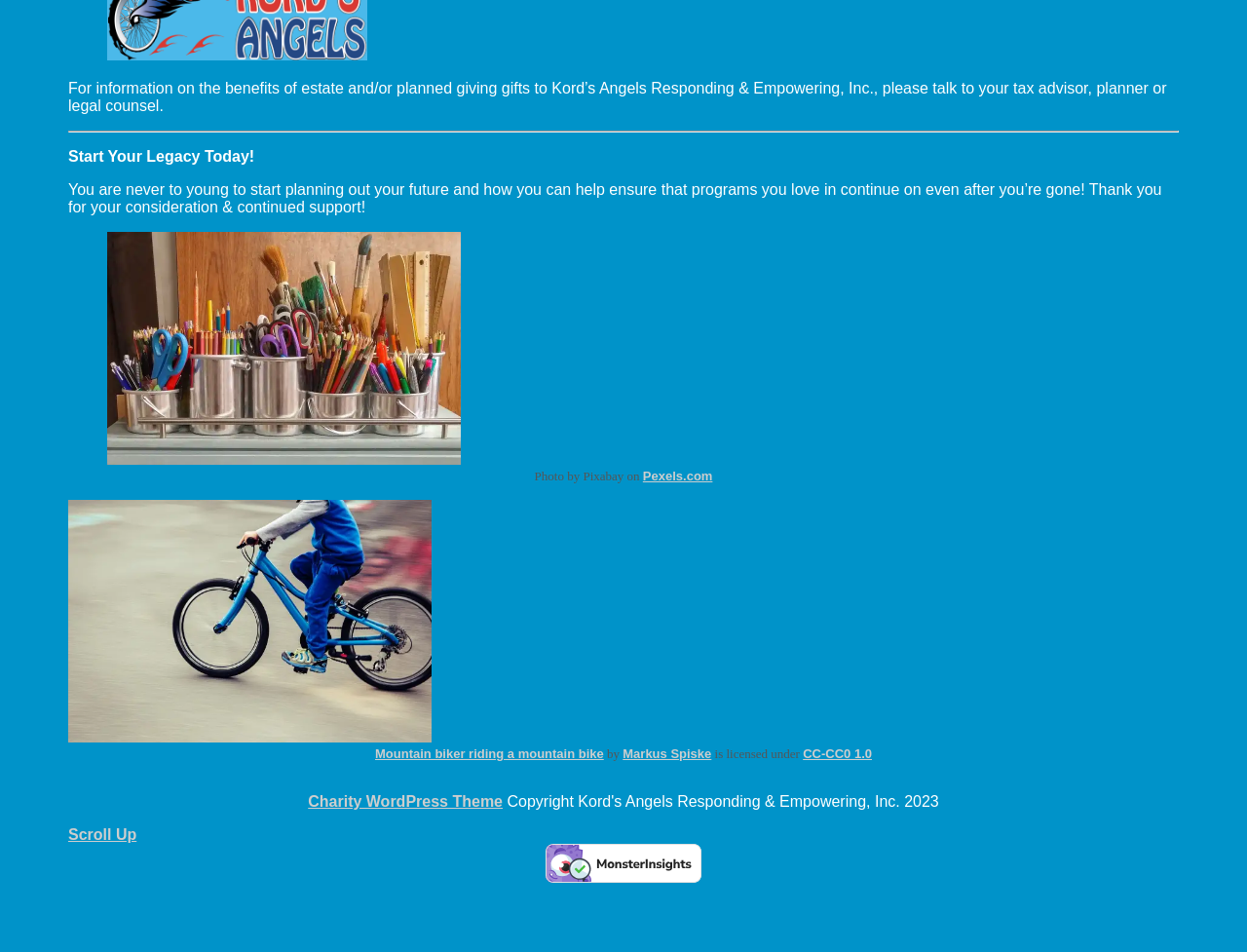Give a concise answer using one word or a phrase to the following question:
How many images are on the webpage?

3